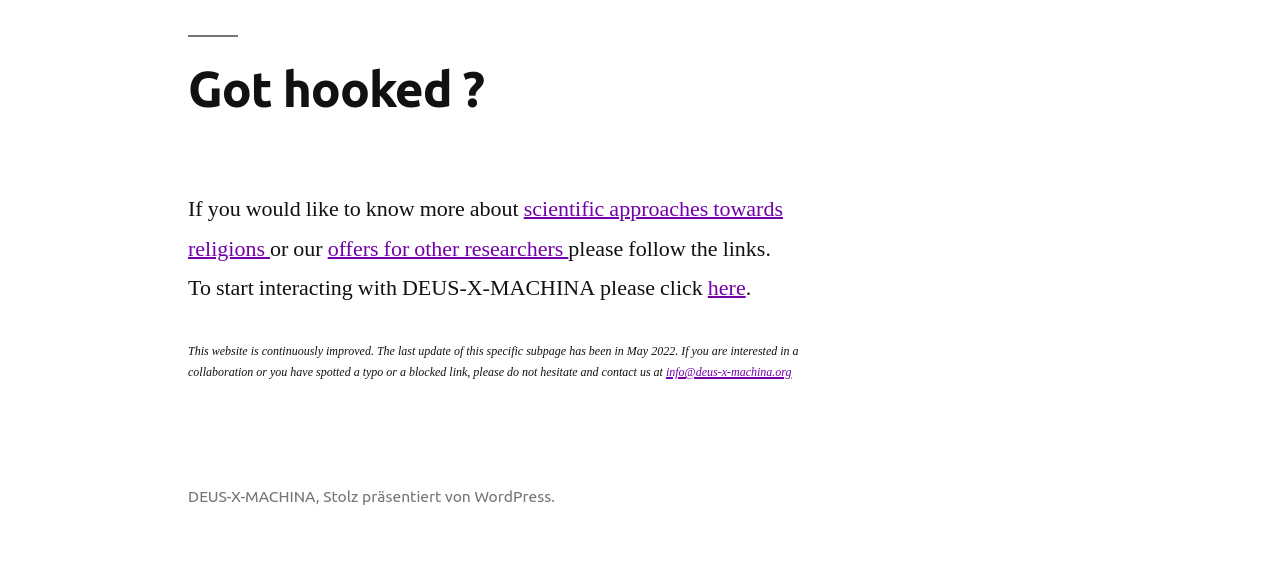How can someone interact with DEUS-X-MACHINA?
Look at the image and answer with only one word or phrase.

Click here